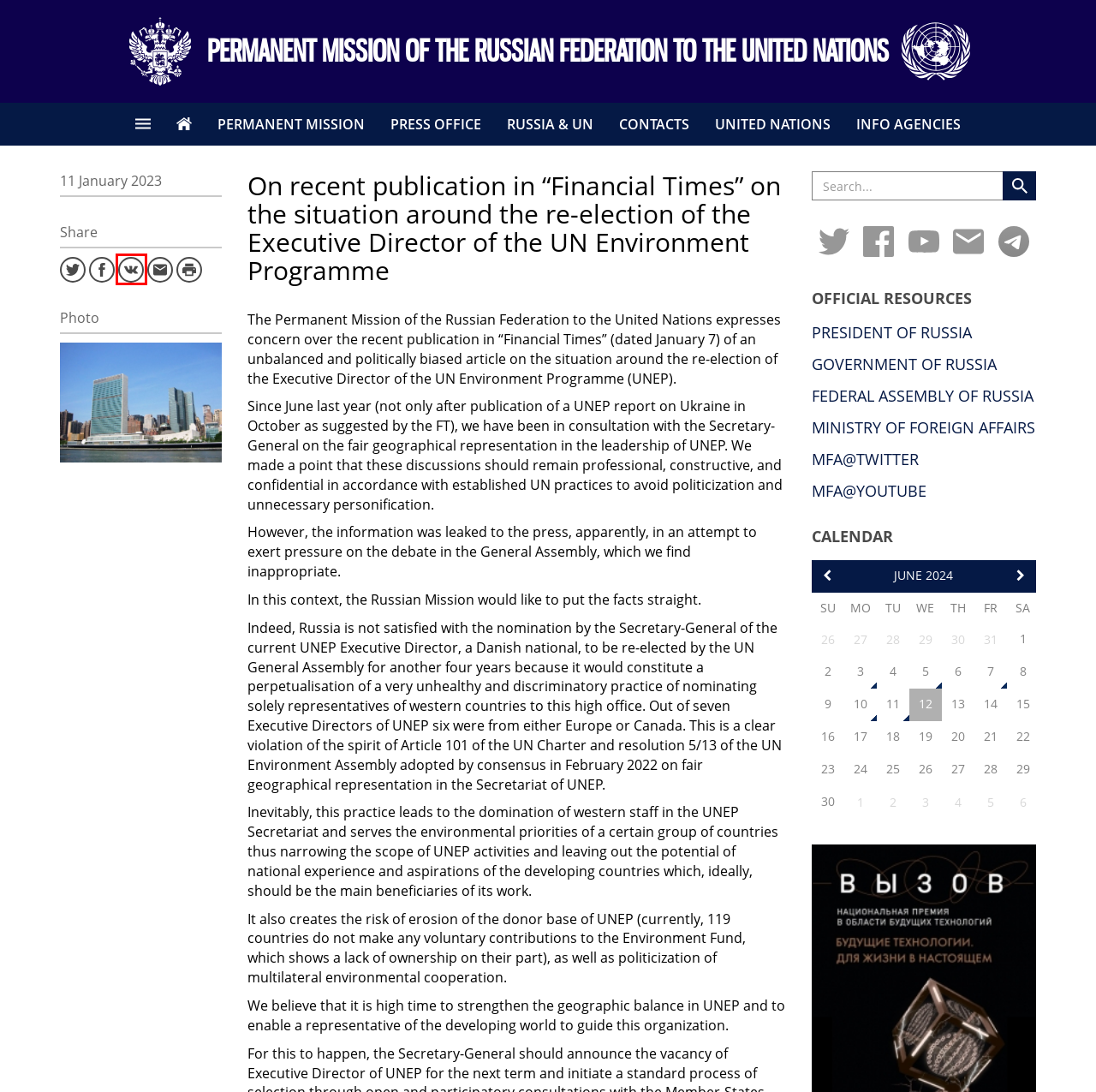Given a screenshot of a webpage with a red bounding box around an element, choose the most appropriate webpage description for the new page displayed after clicking the element within the bounding box. Here are the candidates:
A. Sputnik News - World News, Breaking News & Top Stories
B. TASS Russian News Agency
C. UN News | Global perspective Human stories
D. VK | 登录
E. United Nations | Peace, dignity and equality on a healthy planet
F. Федеральное Собрание Российской Федерации
G. The Russian Government
H. Узнай Россию

D